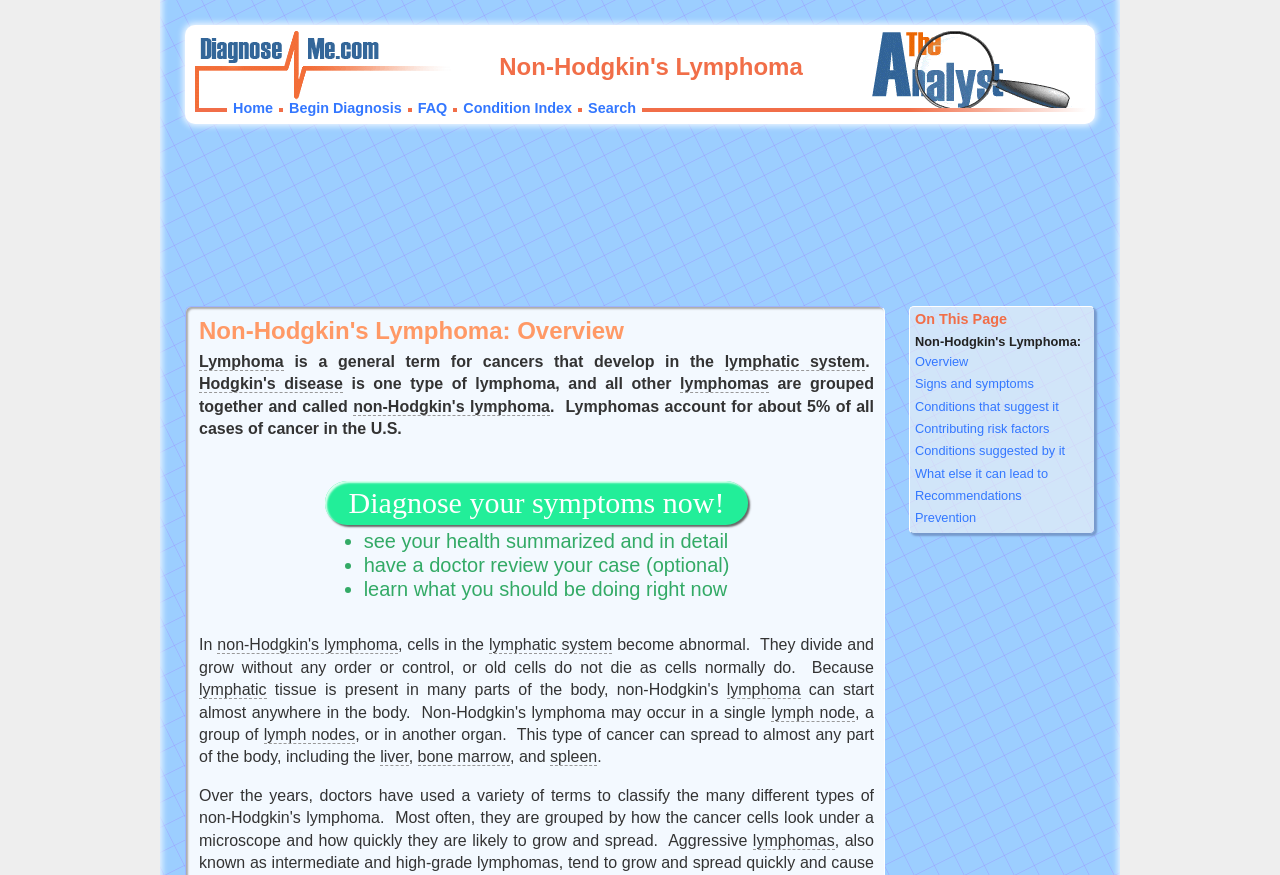Using the elements shown in the image, answer the question comprehensively: What are the signs and symptoms of Non-Hodgkin's Lymphoma?

Although the webpage provides an overview of Non-Hodgkin's Lymphoma, it does not explicitly list the signs and symptoms of the disease. However, it does provide a link to 'Signs and symptoms' which suggests that the information is available on the webpage, but not in the current section.